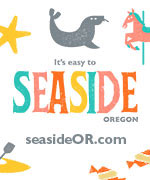Give an in-depth description of what is happening in the image.

This colorful graphic promotes Seaside, Oregon, showcasing the playful tagline "It's easy to SEASIDE" in vibrant letters. The whimsical design features a seal, a starfish, and a carousel horse, symbolizing the fun and charm of seaside attractions. The image also highlights the website "seasideOR.com," encouraging visitors to explore more about this beautiful coastal destination. With its lively colors and engaging elements, the graphic captures the essence of a family-friendly vacation spot, inviting everyone to enjoy the unique experiences that Seaside has to offer.